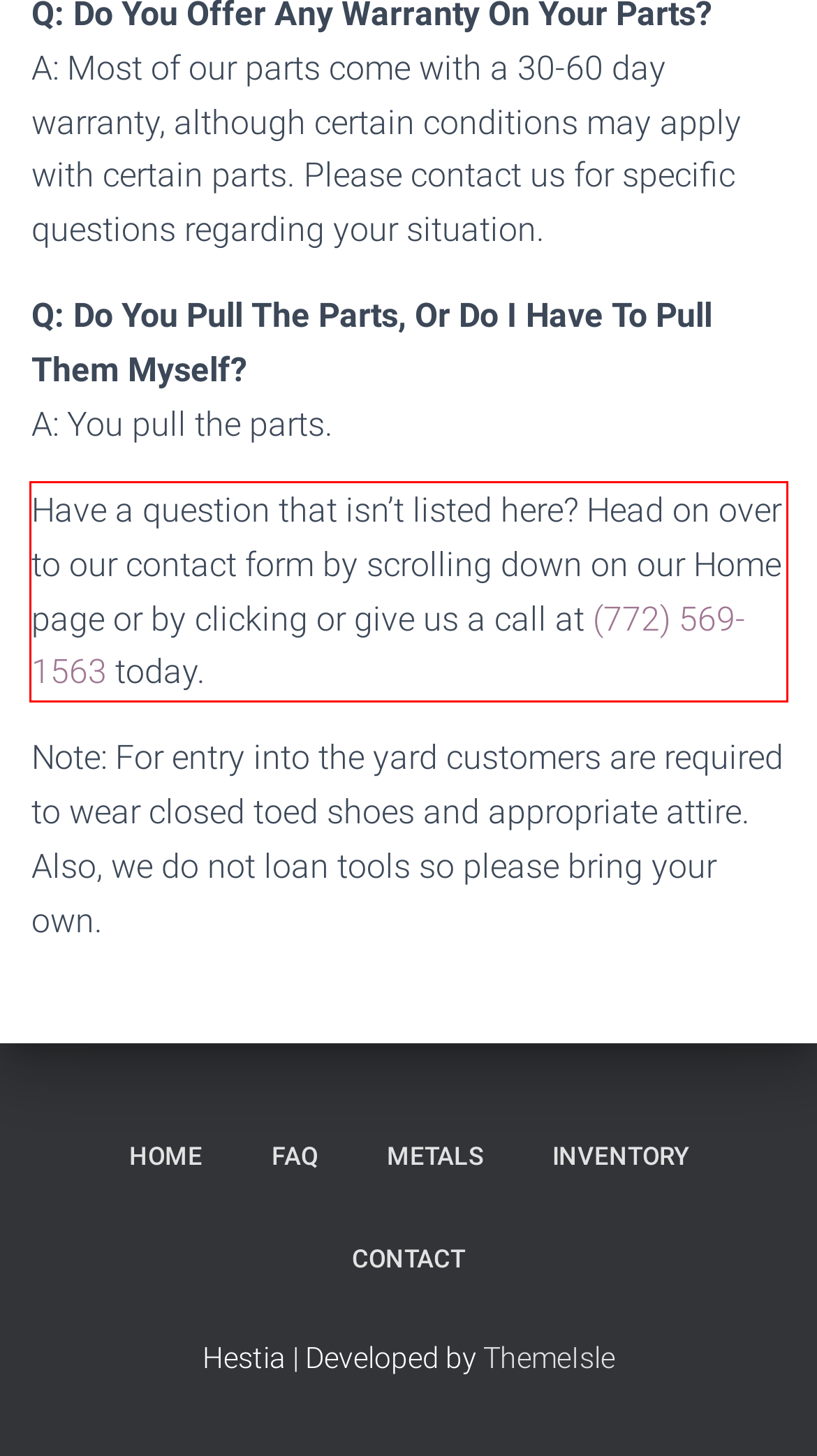You have a screenshot with a red rectangle around a UI element. Recognize and extract the text within this red bounding box using OCR.

Have a question that isn’t listed here? Head on over to our contact form by scrolling down on our Home page or by clicking or give us a call at (772) 569-1563 today.